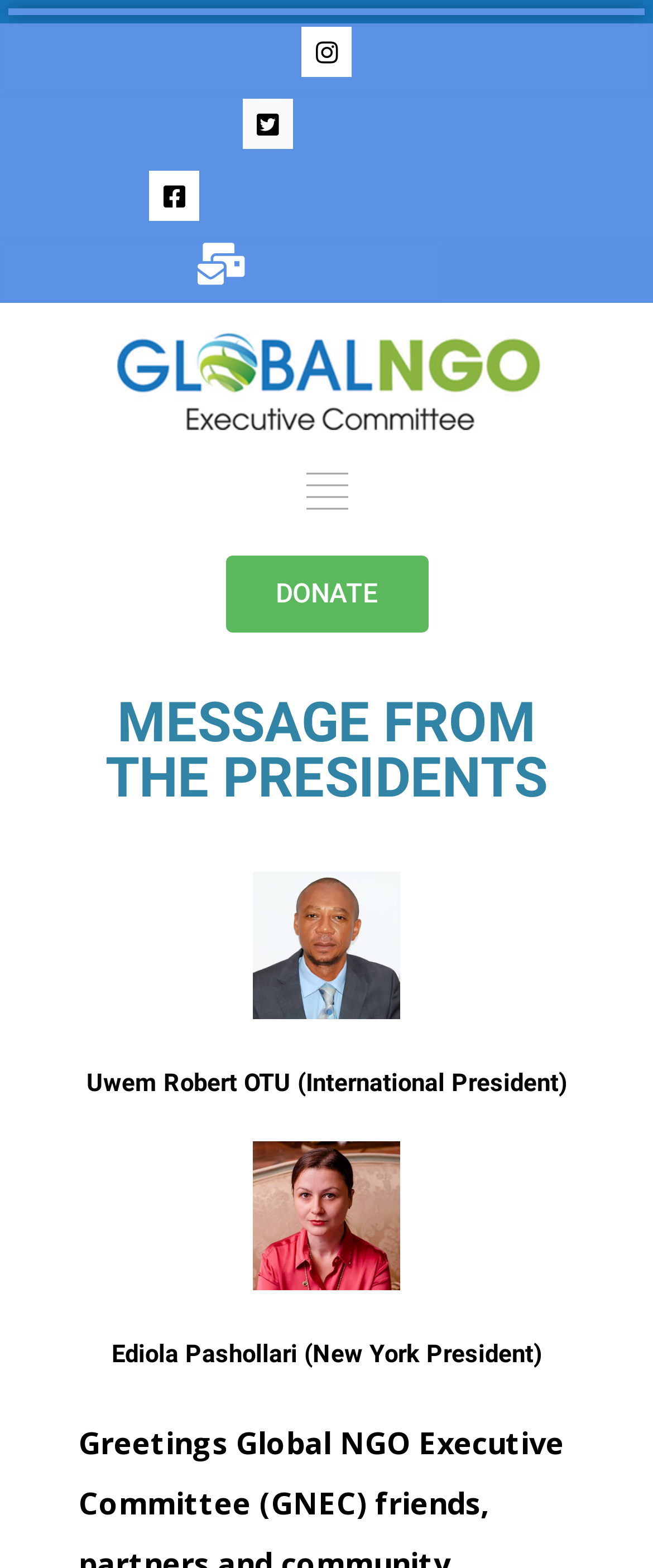Extract the bounding box coordinates for the UI element described by the text: "DONATE". The coordinates should be in the form of [left, top, right, bottom] with values between 0 and 1.

[0.345, 0.354, 0.655, 0.403]